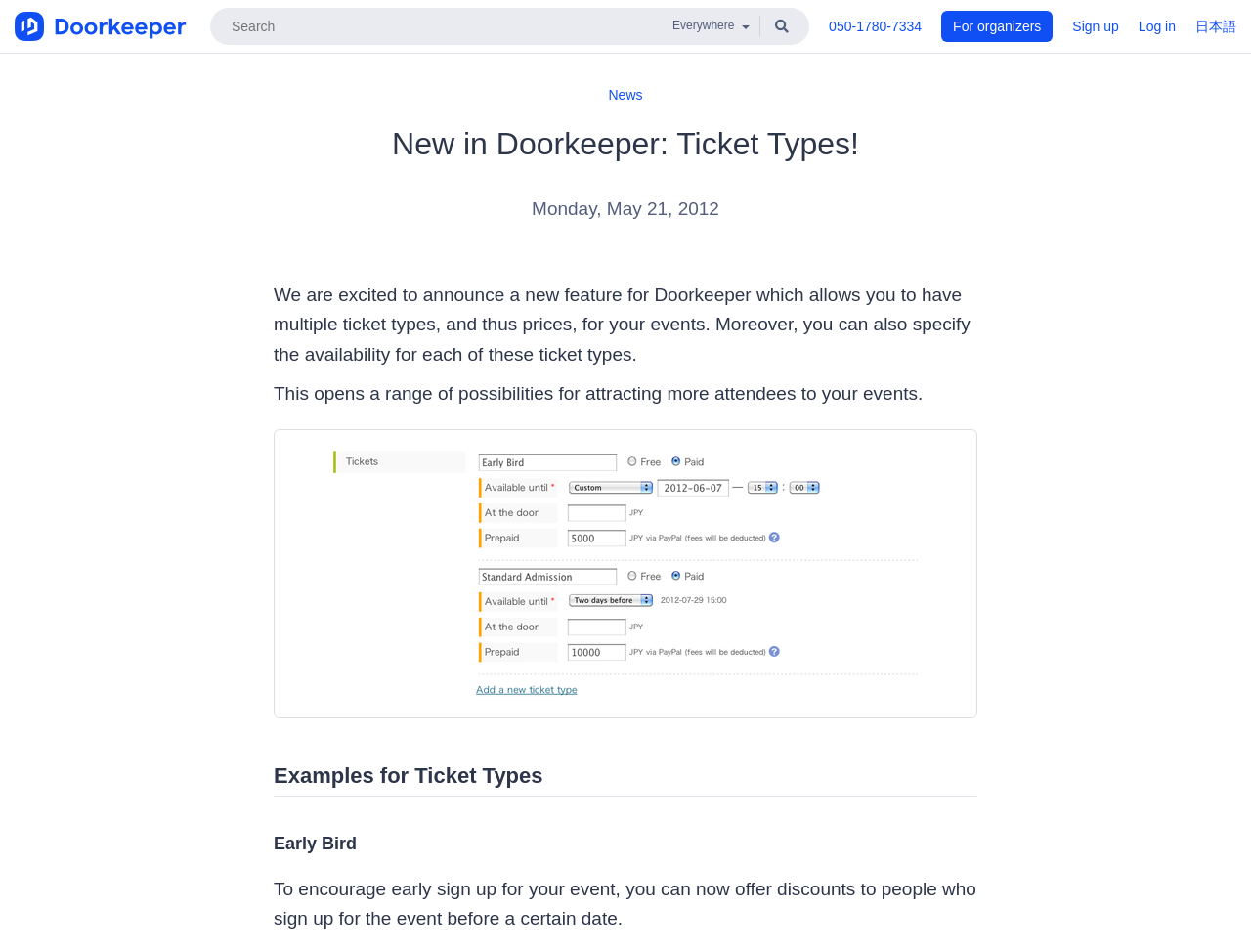Please determine the bounding box coordinates of the element to click in order to execute the following instruction: "Read news". The coordinates should be four float numbers between 0 and 1, specified as [left, top, right, bottom].

[0.486, 0.091, 0.514, 0.108]